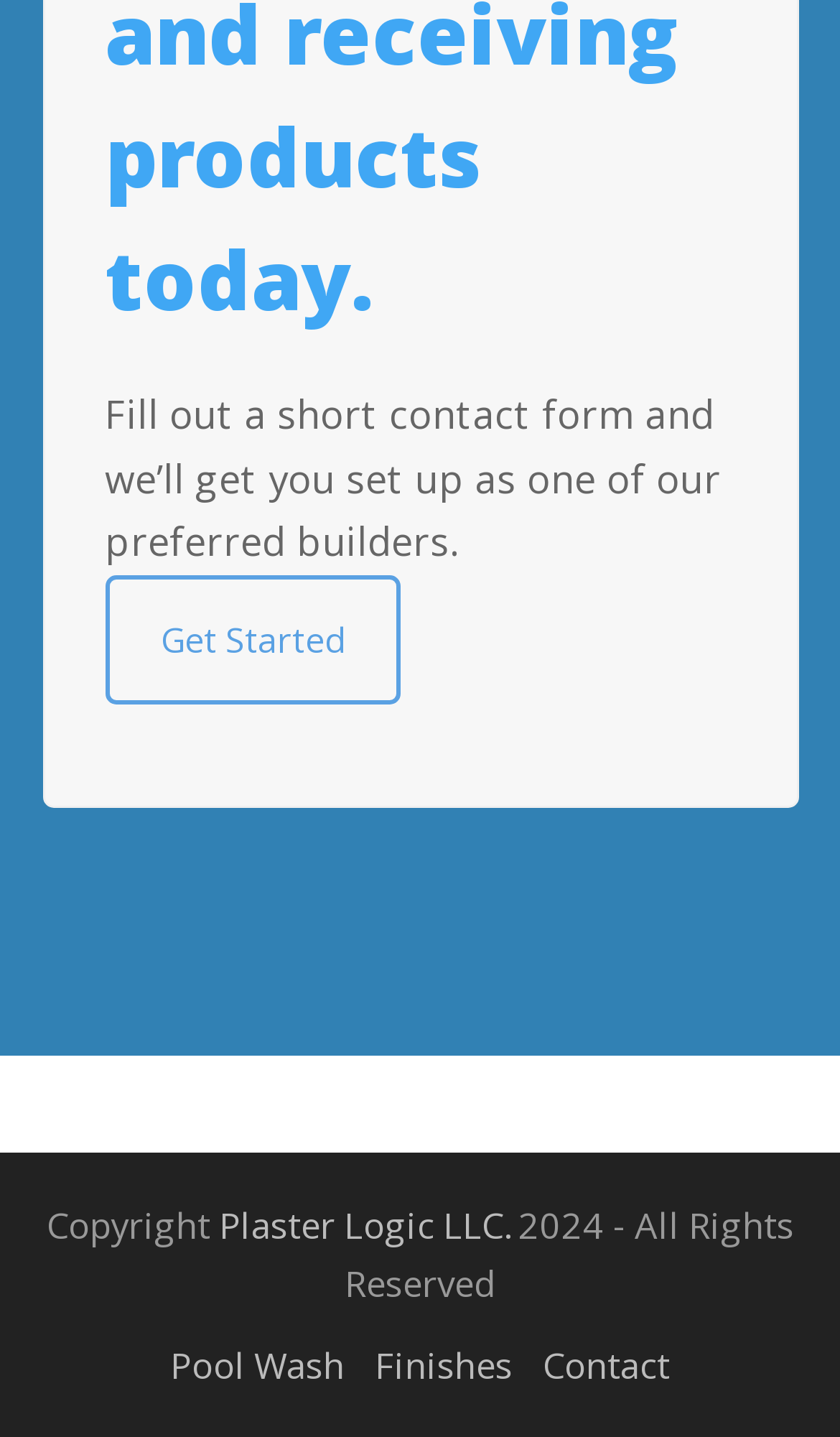Please answer the following question using a single word or phrase: What is the company name?

Plaster Logic LLC.